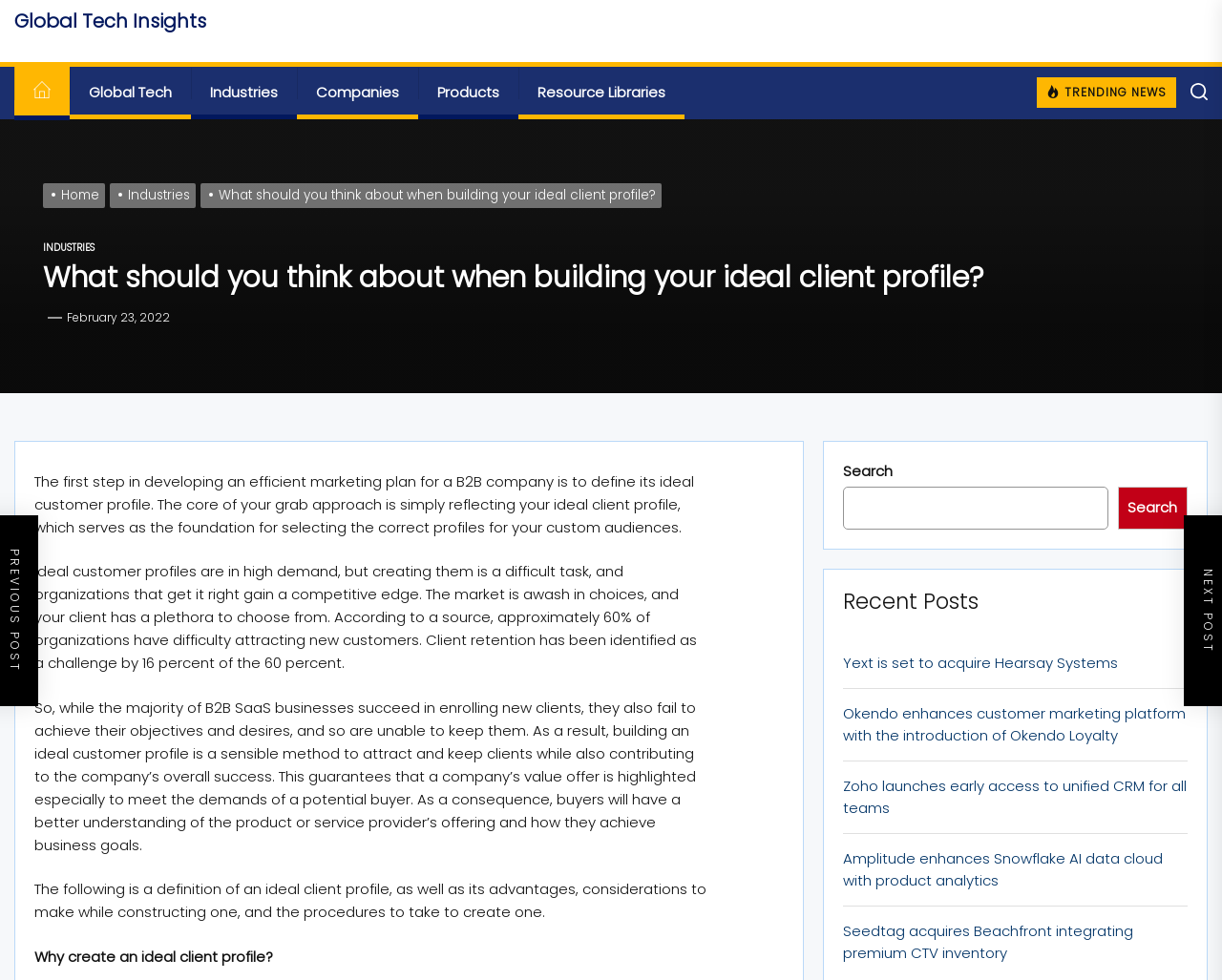Locate the bounding box coordinates of the element that should be clicked to execute the following instruction: "Click on the 'Home' link".

[0.012, 0.068, 0.057, 0.121]